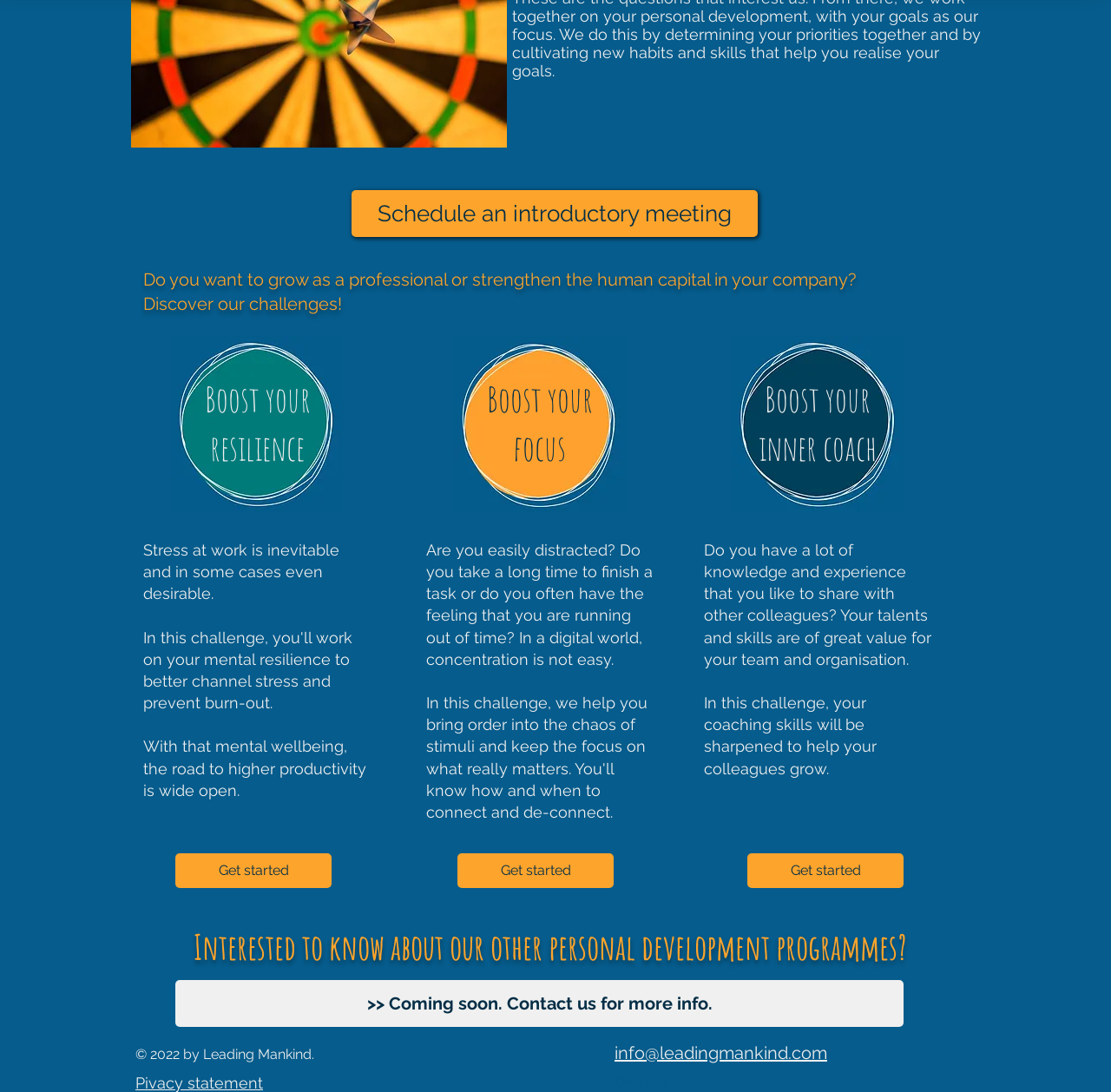Please specify the bounding box coordinates of the clickable region to carry out the following instruction: "Get started". The coordinates should be four float numbers between 0 and 1, in the format [left, top, right, bottom].

[0.158, 0.782, 0.298, 0.813]